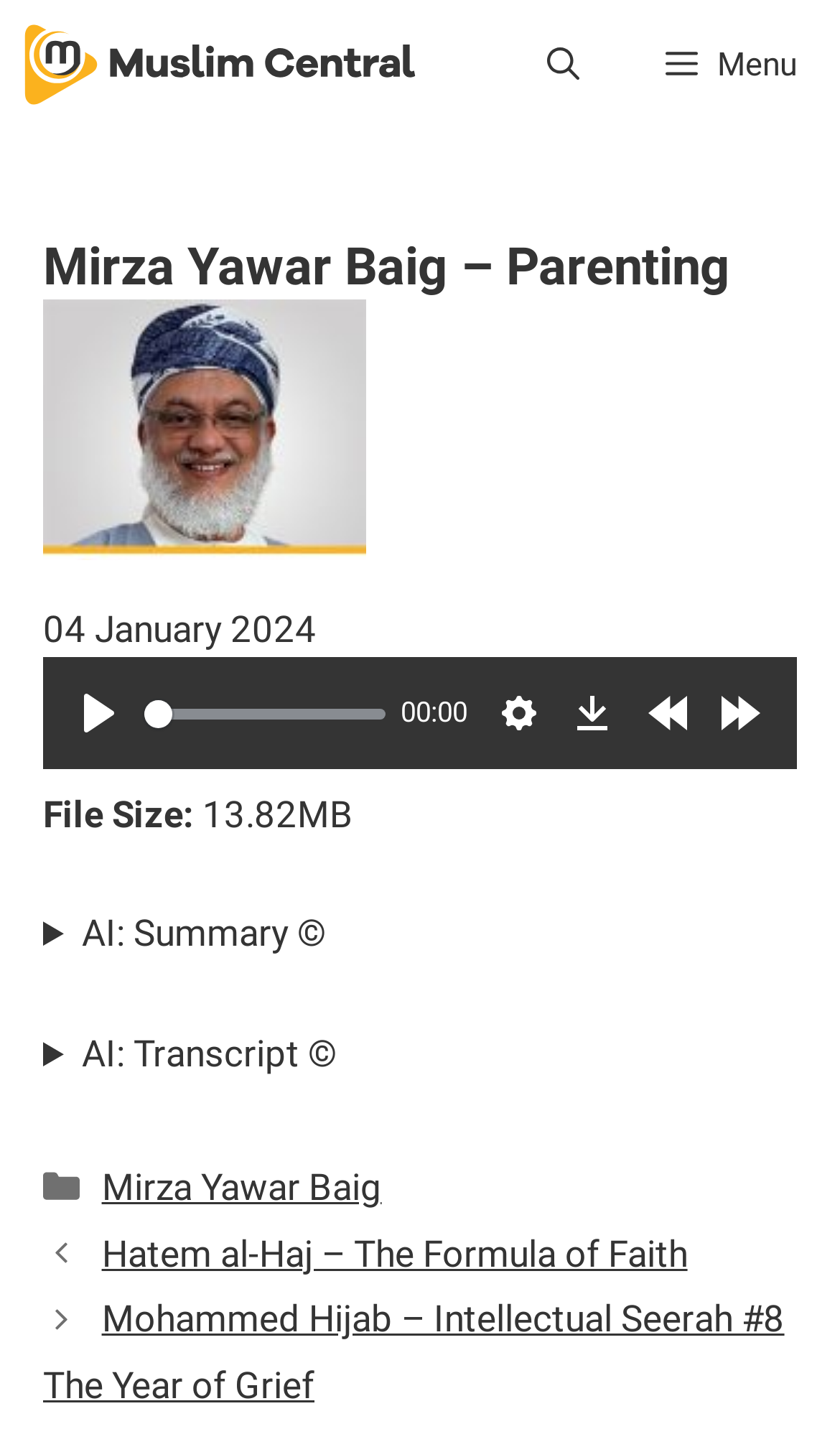Based on what you see in the screenshot, provide a thorough answer to this question: What is the category of the audio lecture?

The category can be inferred from the heading 'Mirza Yawar Baig – Parenting' and also from the context of the webpage which is about Muslim Central and parenting.